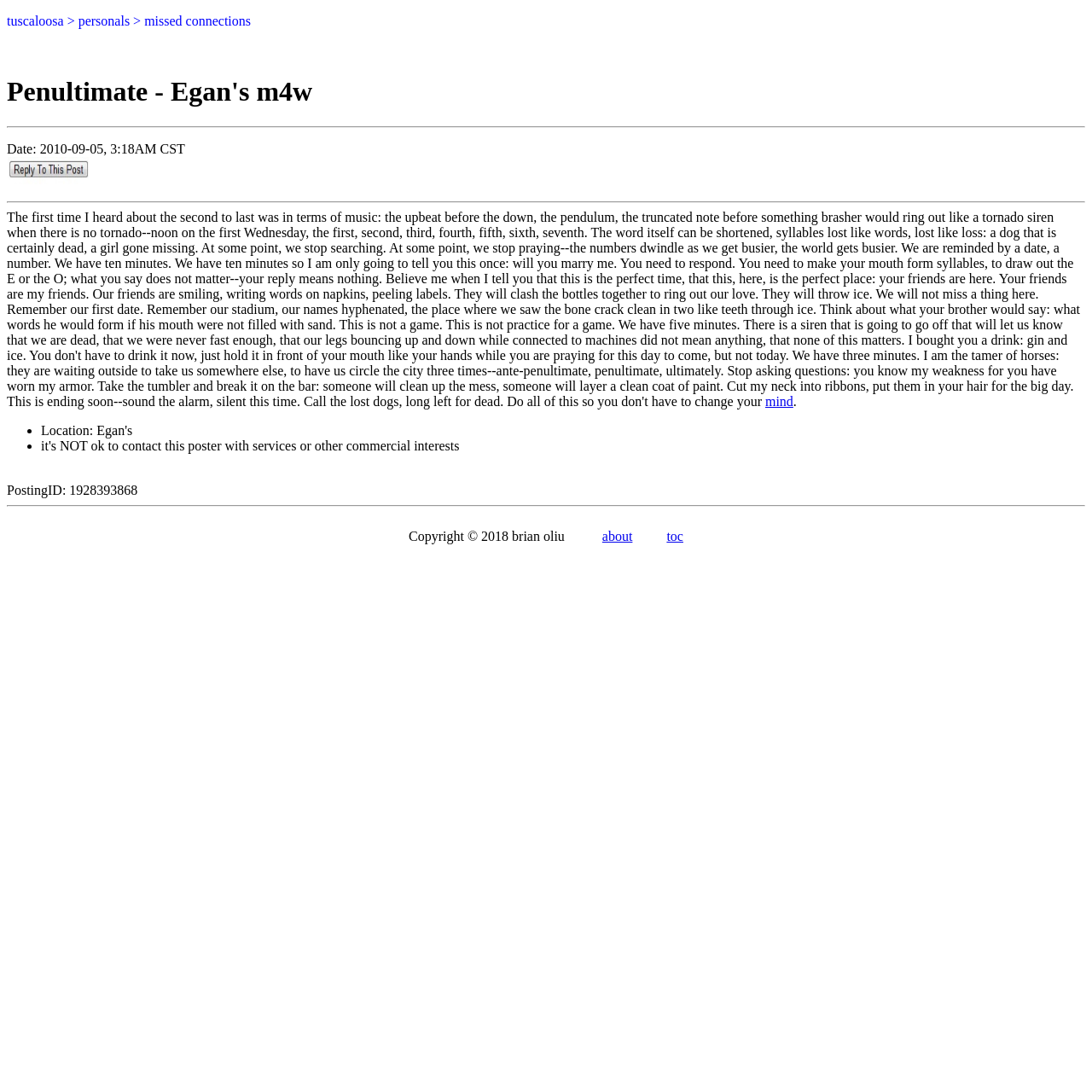What is the primary heading on this webpage?

Penultimate - Egan's m4w